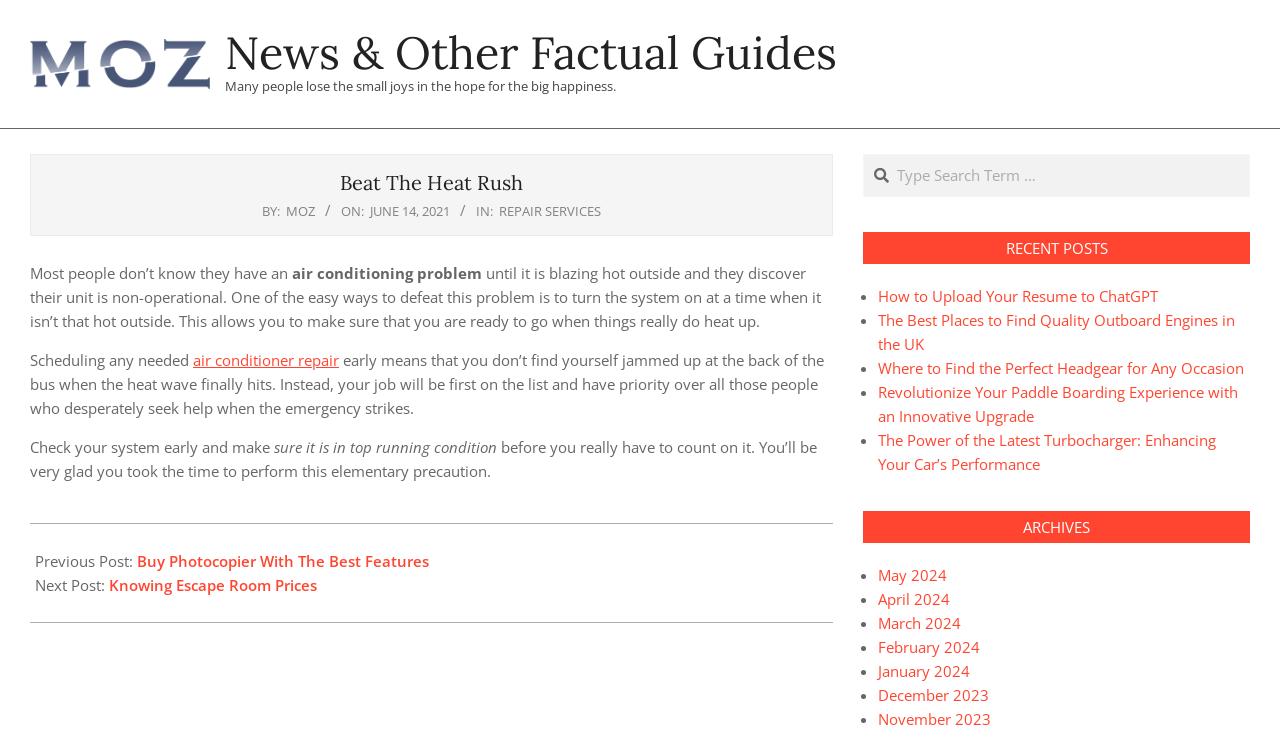Please identify the bounding box coordinates of the region to click in order to complete the task: "Read the 'Beat The Heat Rush' article". The coordinates must be four float numbers between 0 and 1, specified as [left, top, right, bottom].

[0.023, 0.355, 0.651, 0.713]